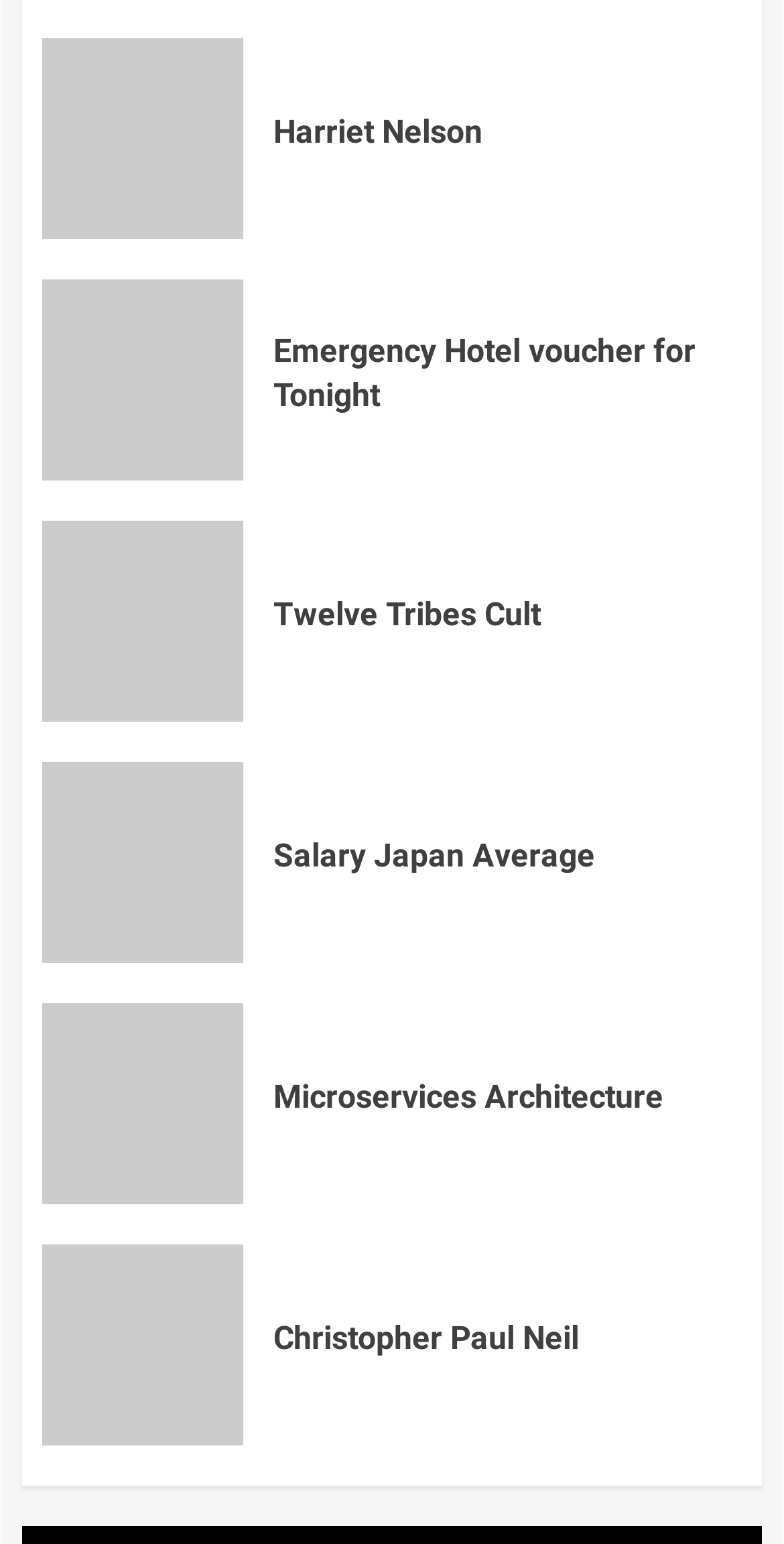Please specify the bounding box coordinates of the clickable section necessary to execute the following command: "Click on Harriet Nelson".

[0.054, 0.024, 0.31, 0.155]